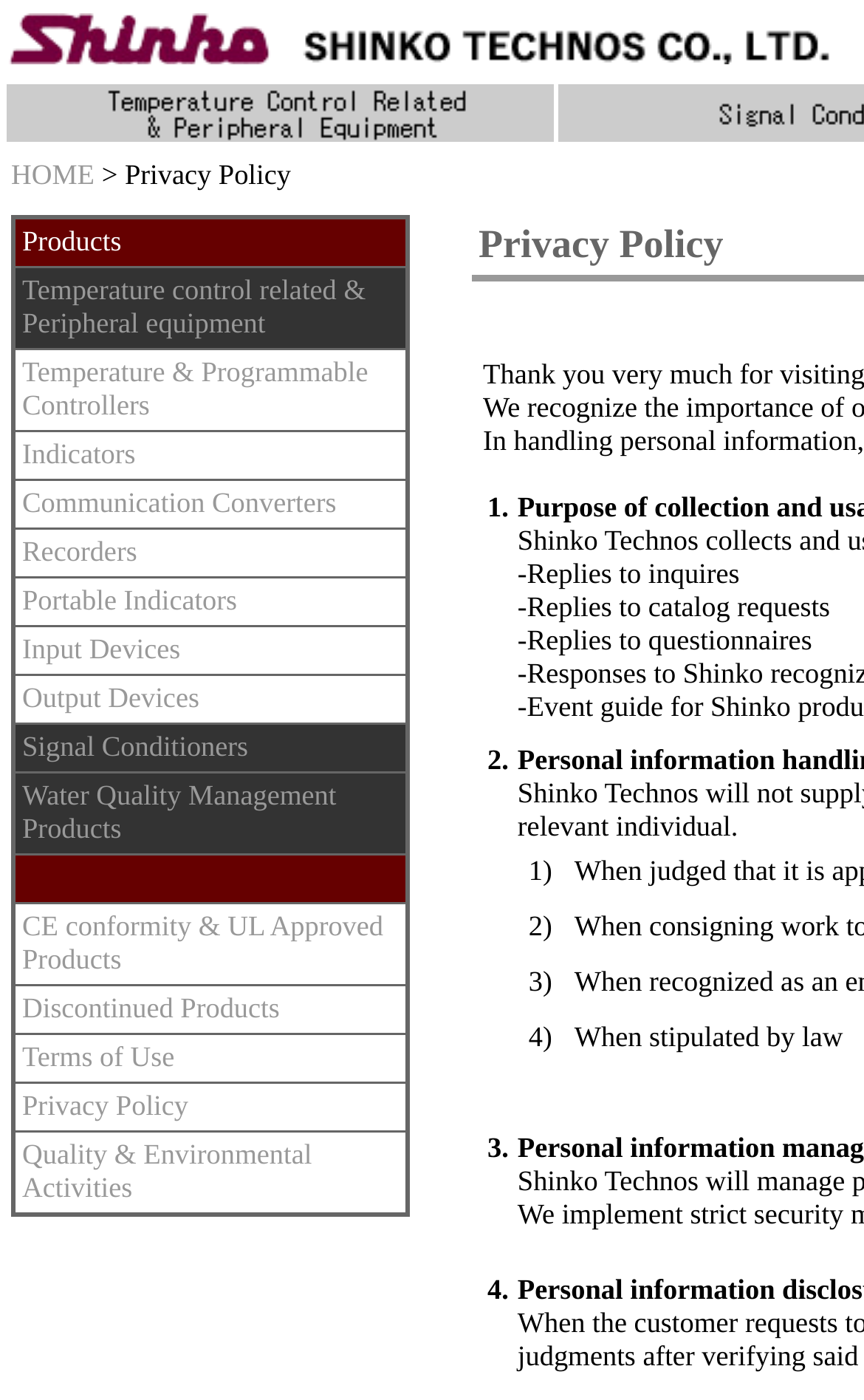What is the last product category listed?
Please look at the screenshot and answer using one word or phrase.

Quality & Environmental Activities